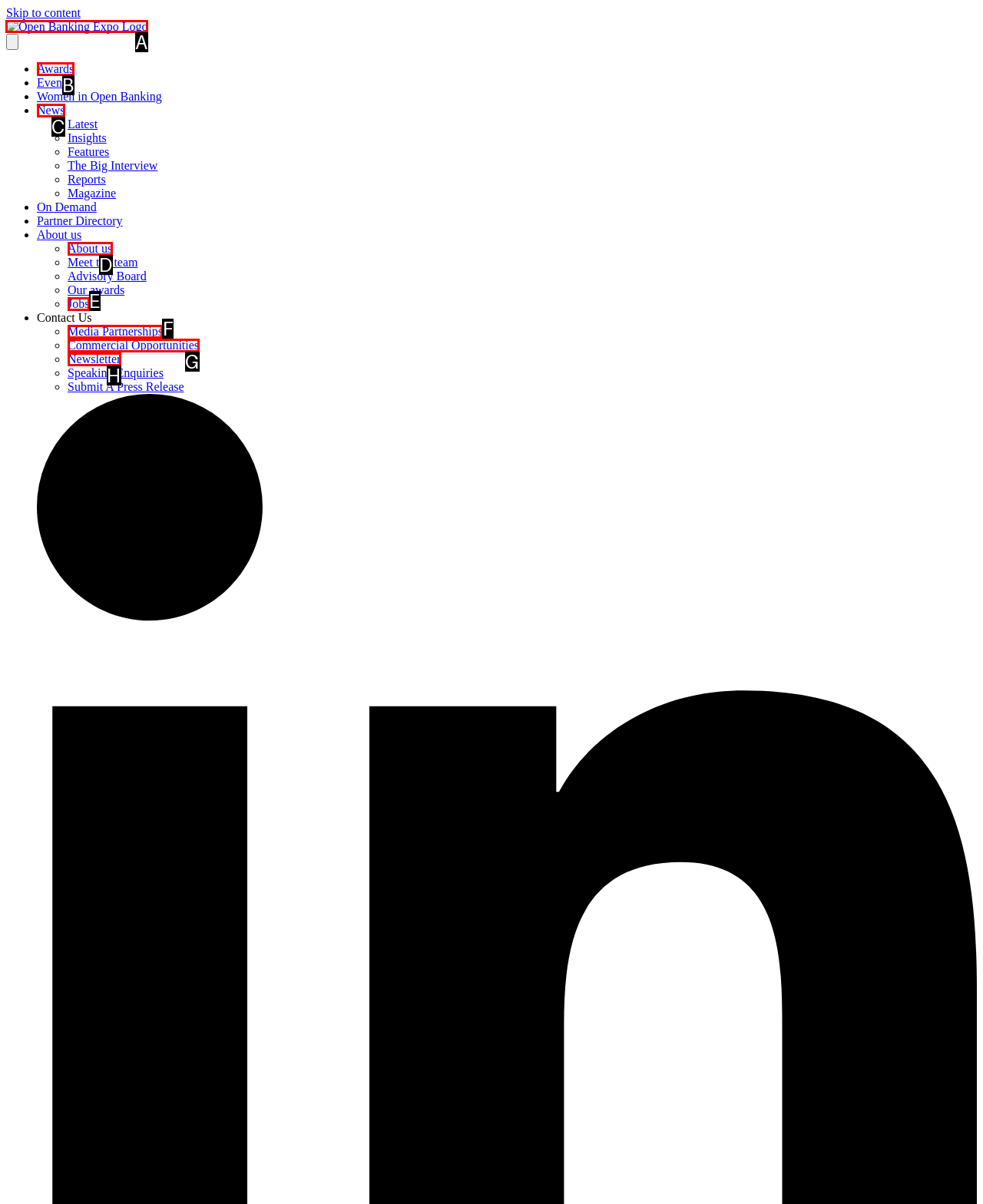Indicate which HTML element you need to click to complete the task: Click on Open Banking Expo Logo. Provide the letter of the selected option directly.

A